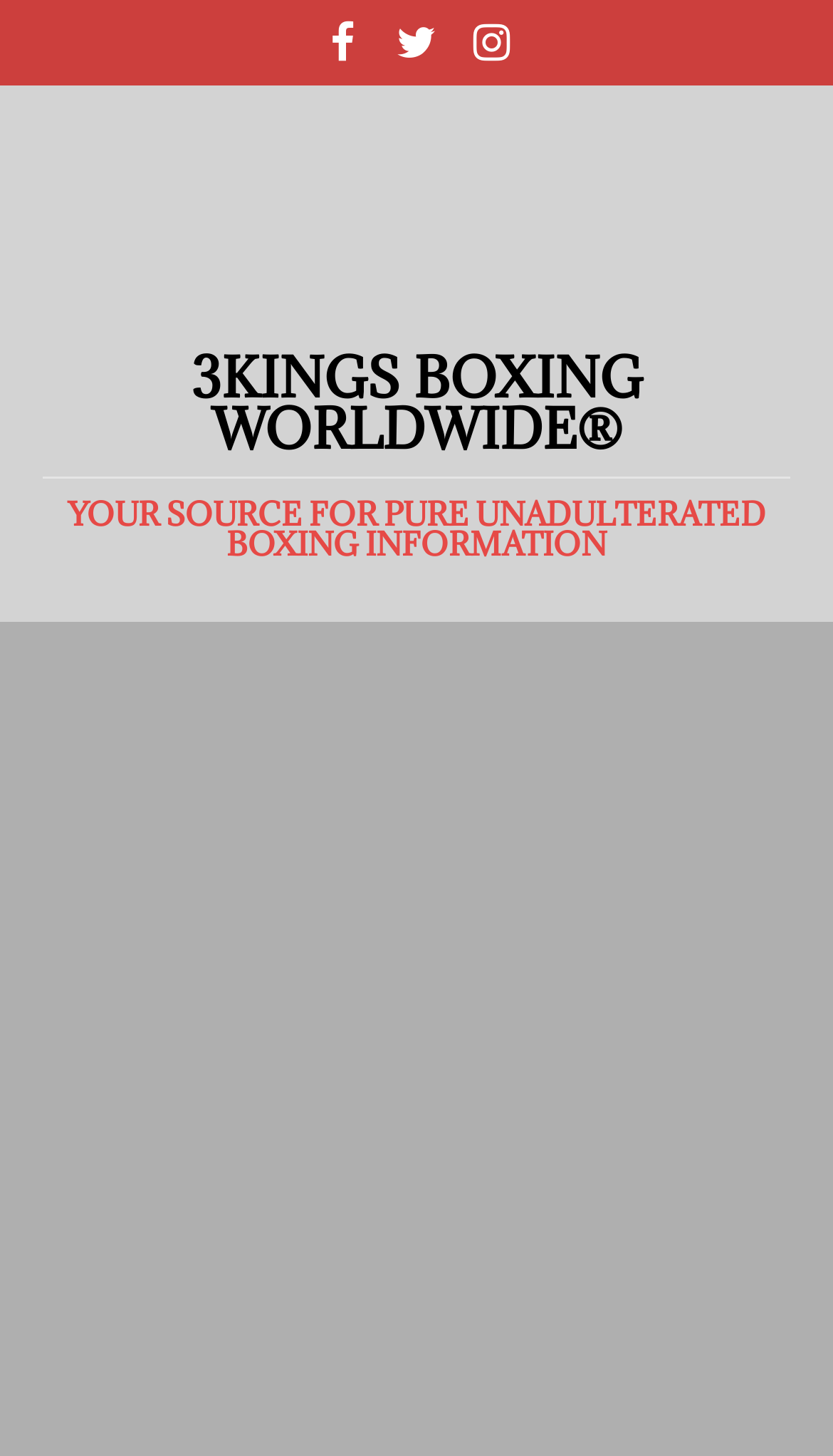Point out the bounding box coordinates of the section to click in order to follow this instruction: "Read about YOUR SOURCE FOR PURE UNADULTERATED BOXING INFORMATION".

[0.051, 0.327, 0.949, 0.385]